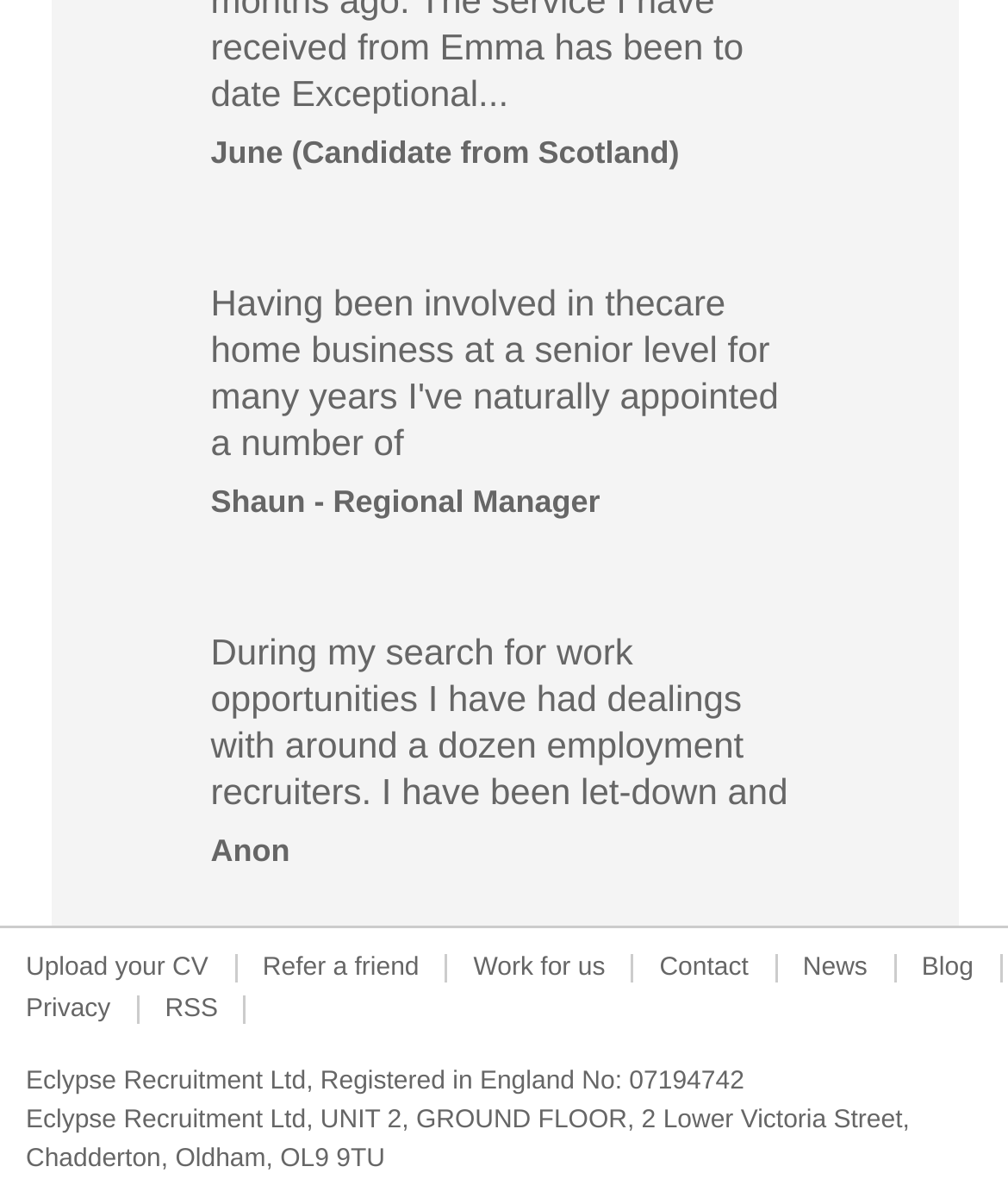How many links are present in the footer section?
Answer the question in as much detail as possible.

The footer section of the webpage contains 7 links, namely 'Upload your CV', 'Refer a friend', 'Work for us', 'Contact', 'News', 'Blog', and 'Privacy'.